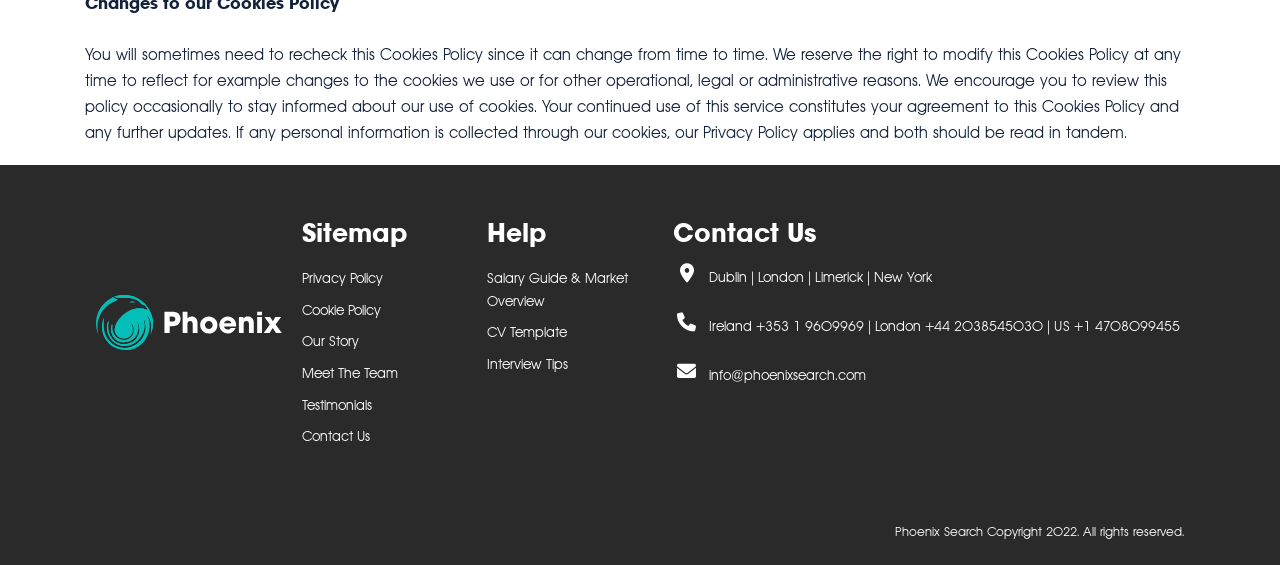Locate the bounding box coordinates of the area that needs to be clicked to fulfill the following instruction: "Read the Privacy Policy". The coordinates should be in the format of four float numbers between 0 and 1, namely [left, top, right, bottom].

[0.236, 0.458, 0.299, 0.514]